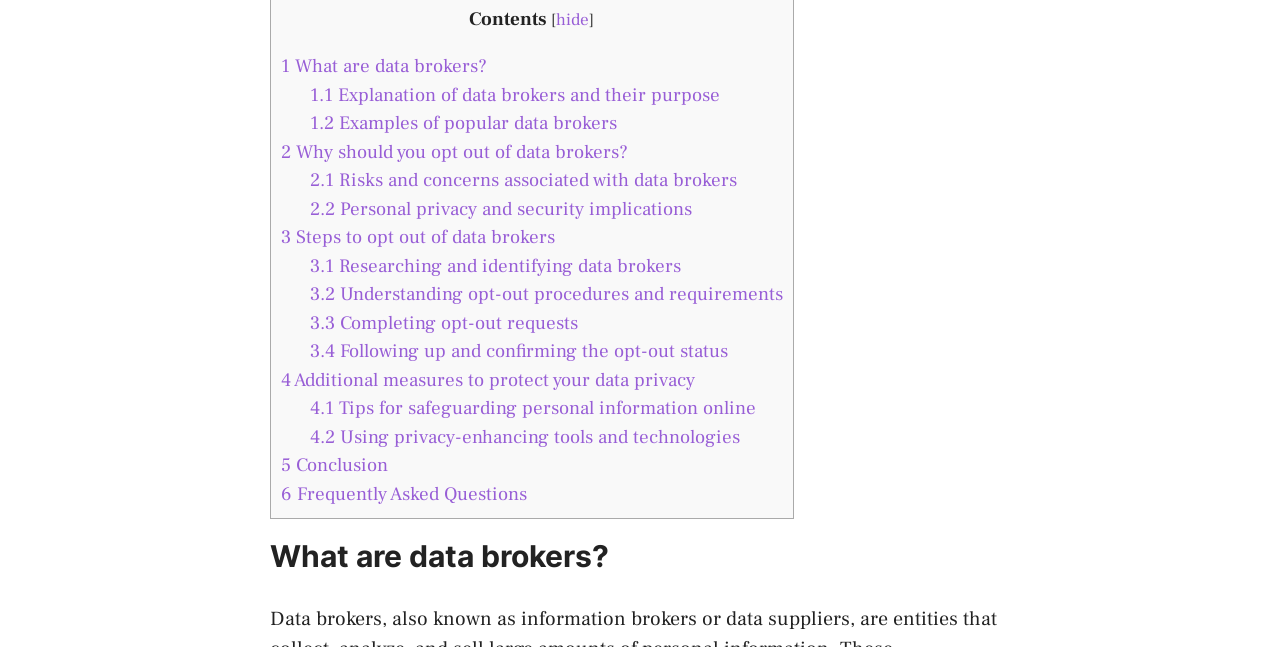Please determine the bounding box coordinates of the element to click on in order to accomplish the following task: "Read 'Explanation of data brokers and their purpose'". Ensure the coordinates are four float numbers ranging from 0 to 1, i.e., [left, top, right, bottom].

[0.242, 0.128, 0.562, 0.165]